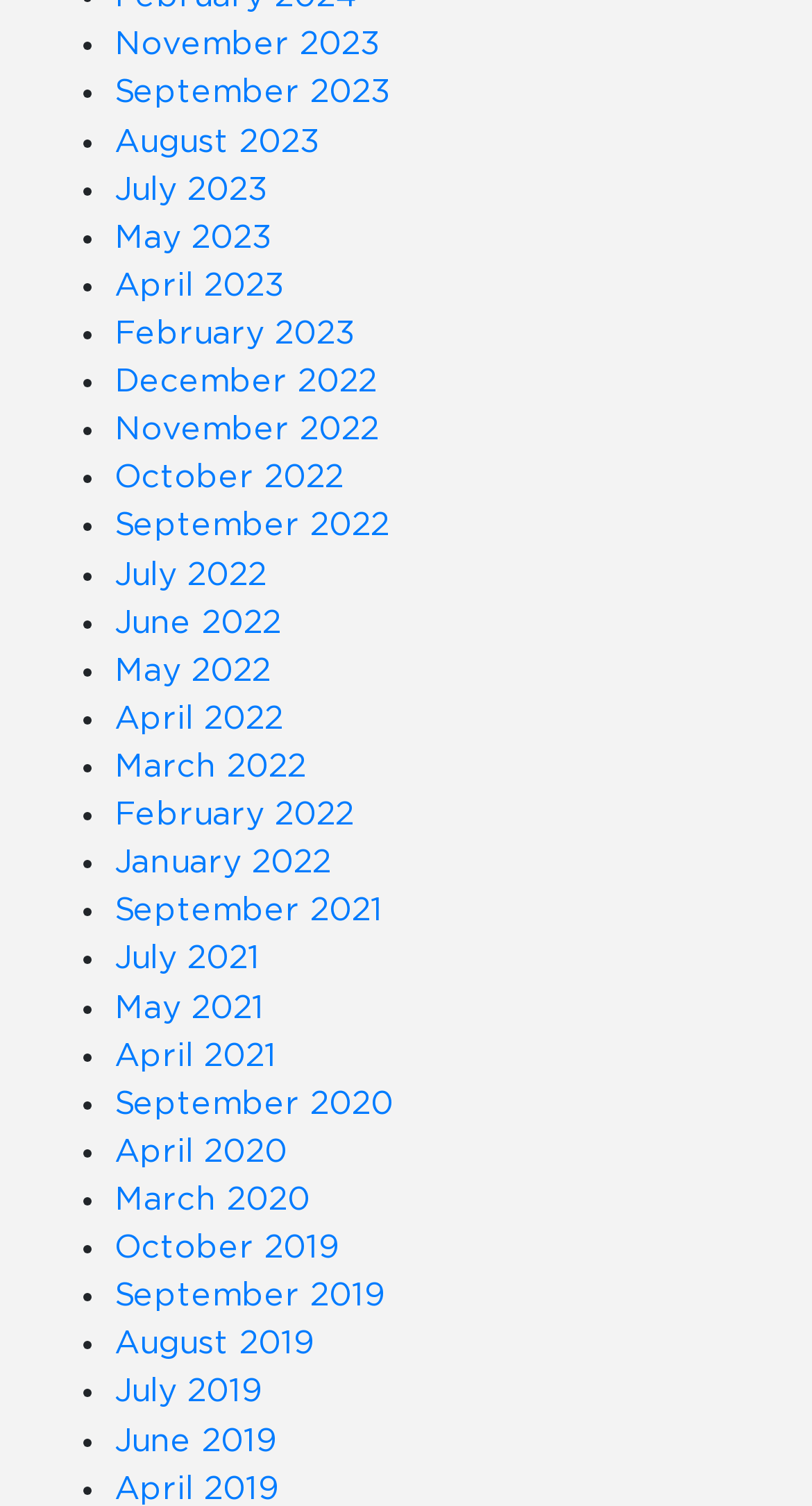Please find the bounding box coordinates of the element that must be clicked to perform the given instruction: "View April 2020". The coordinates should be four float numbers from 0 to 1, i.e., [left, top, right, bottom].

[0.141, 0.755, 0.354, 0.775]